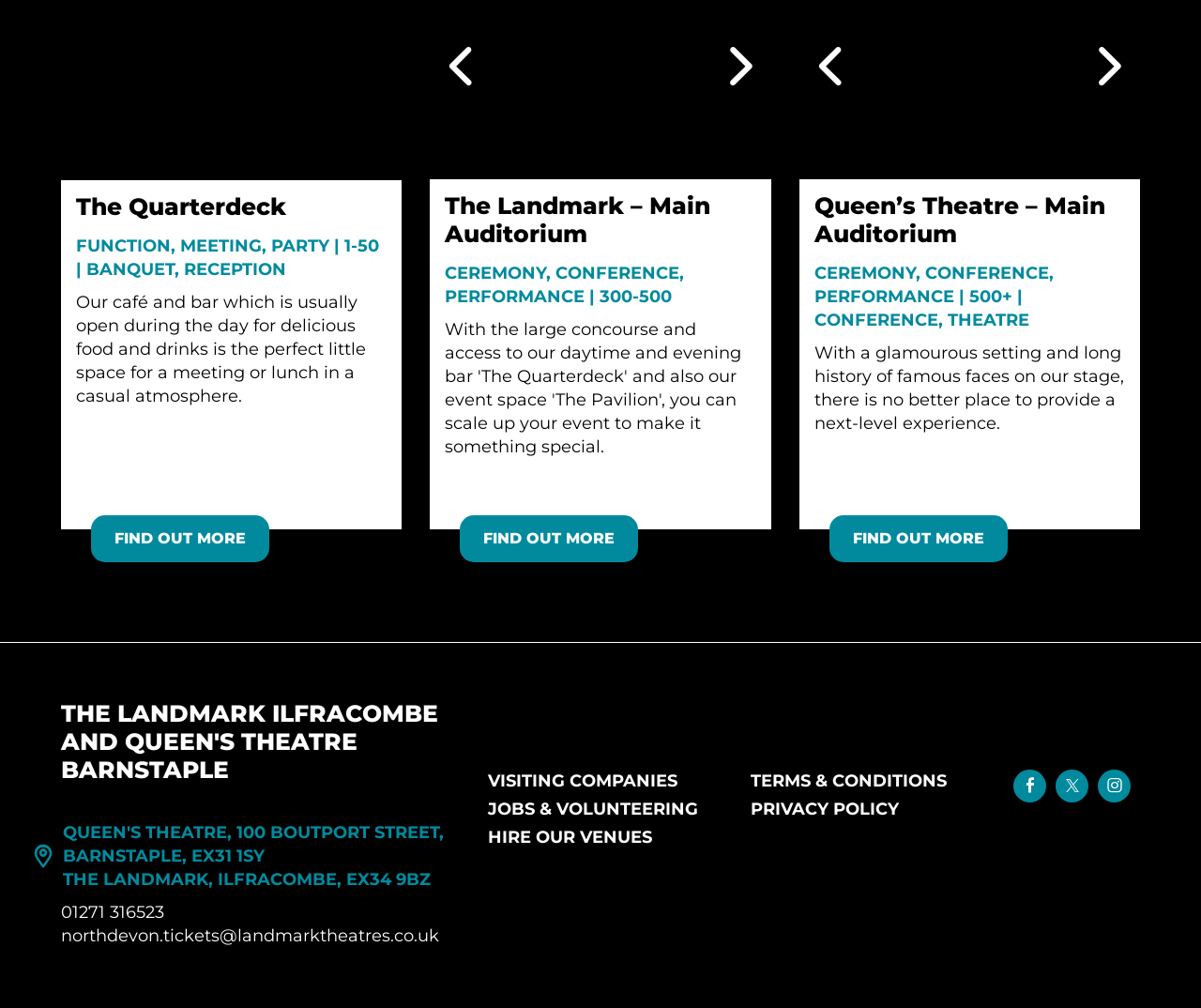Using a single word or phrase, answer the following question: 
What is the name of the café and bar?

The Quarterdeck